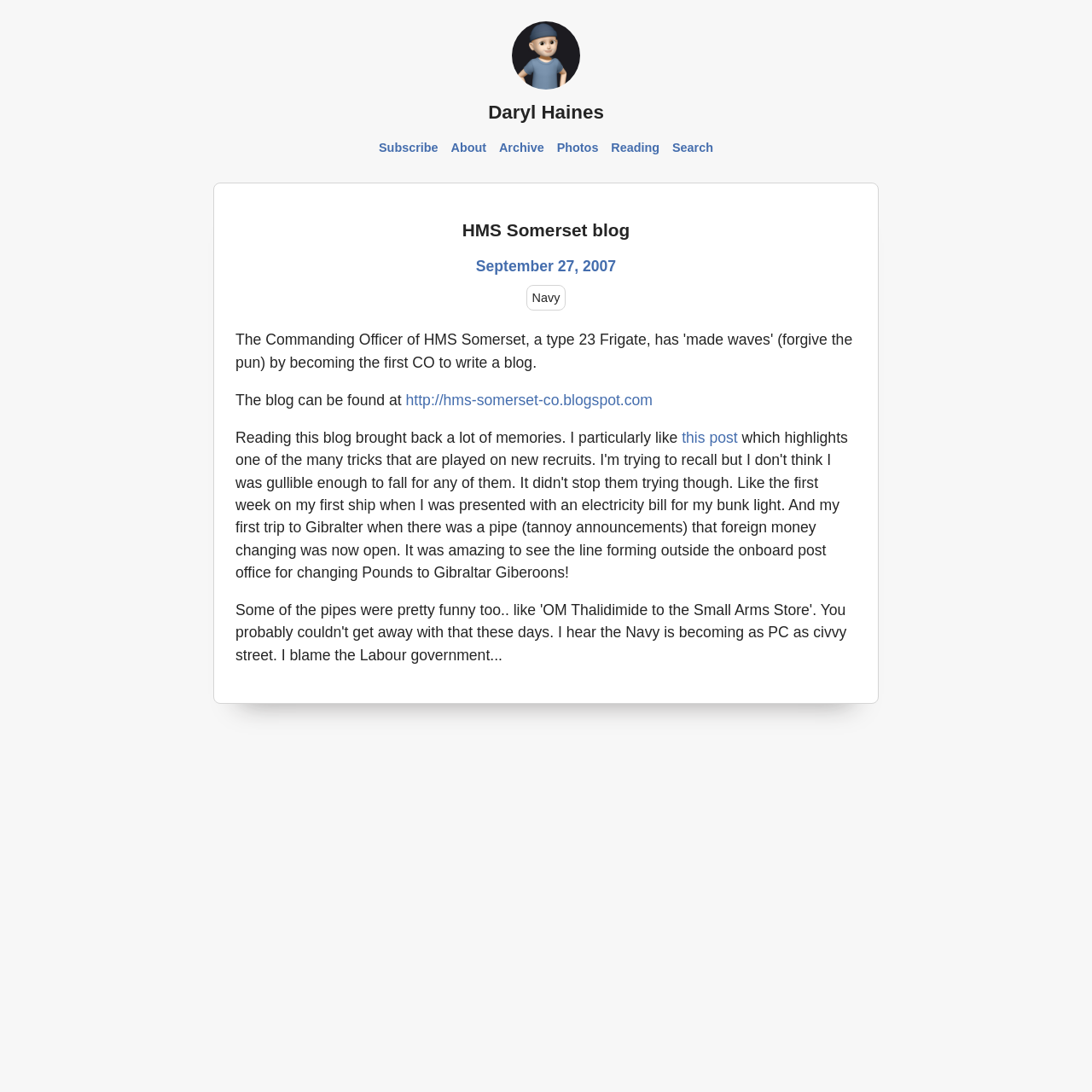Based on the image, please respond to the question with as much detail as possible:
What is the topic of the blog post?

The topic of the blog post can be found in the link element, which has the text 'Navy'.